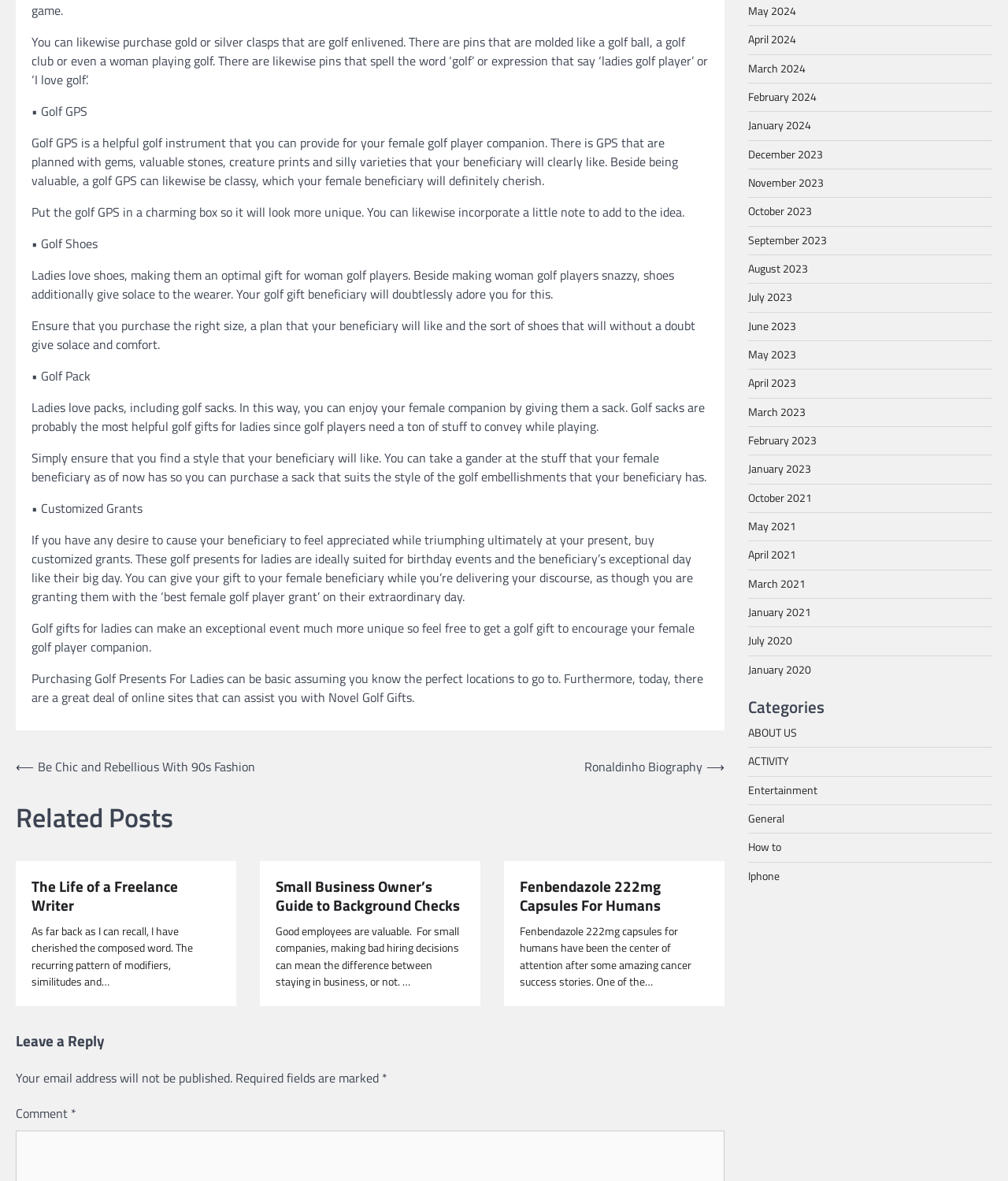Determine the bounding box coordinates for the UI element described. Format the coordinates as (top-left x, top-left y, bottom-right x, bottom-right y) and ensure all values are between 0 and 1. Element description: Fenbendazole 222mg Capsules For Humans

[0.516, 0.742, 0.703, 0.775]